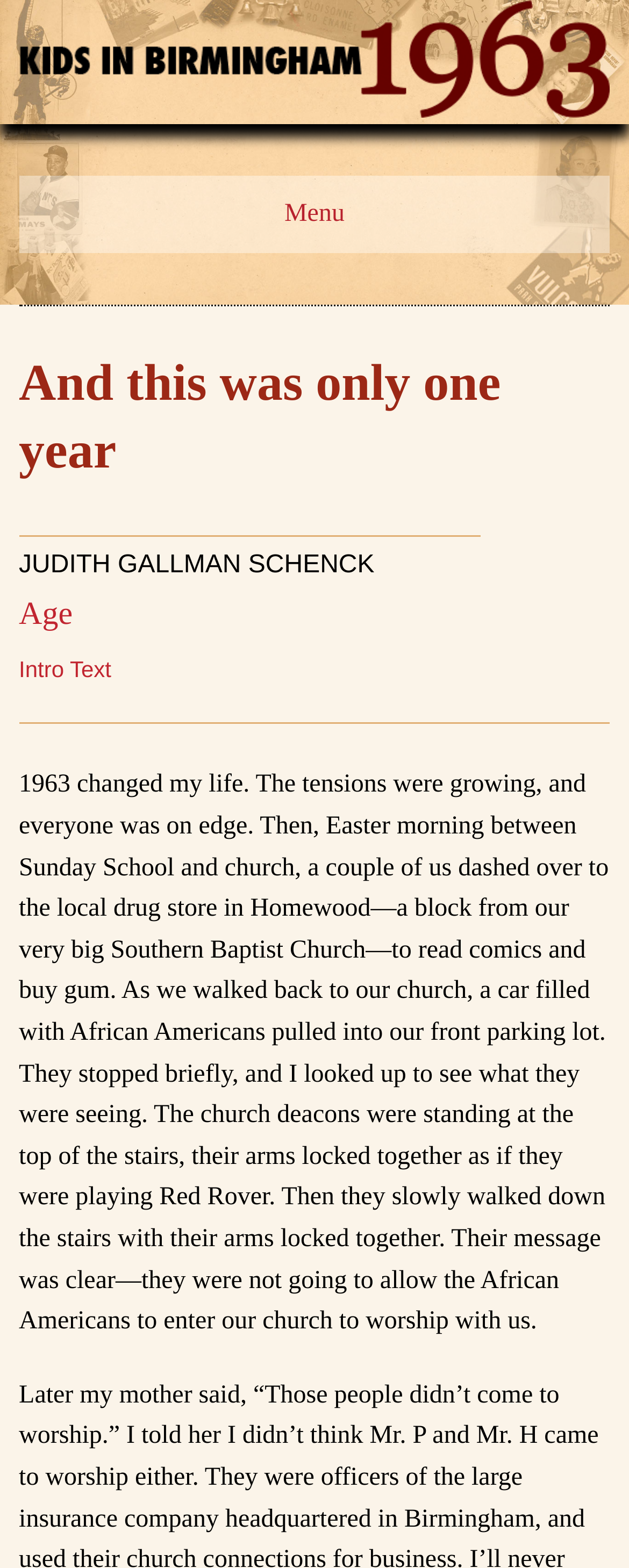What was the author doing on Easter morning?
Please provide a comprehensive answer based on the information in the image.

The author mentions in the text '...a couple of us dashed over to the local drug store in Homewood—a block from our very big Southern Baptist Church—to read comics and buy gum...' which indicates what the author was doing on Easter morning.